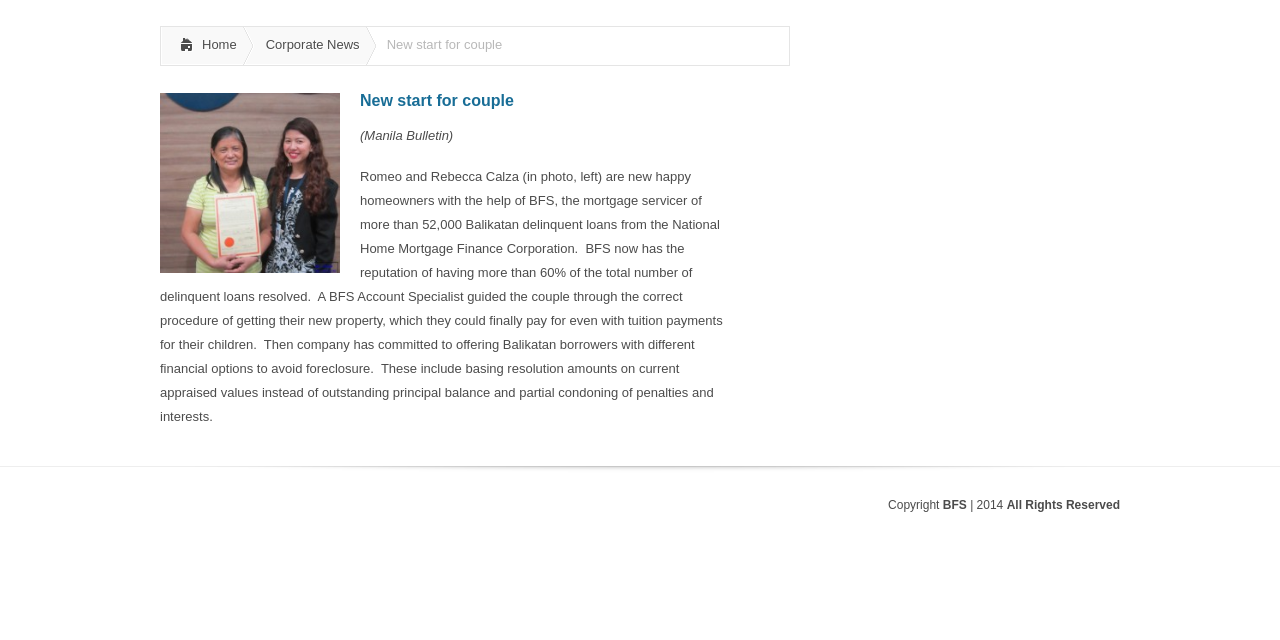Find the bounding box coordinates for the HTML element described as: "All Rights Reserved". The coordinates should consist of four float values between 0 and 1, i.e., [left, top, right, bottom].

[0.786, 0.778, 0.875, 0.8]